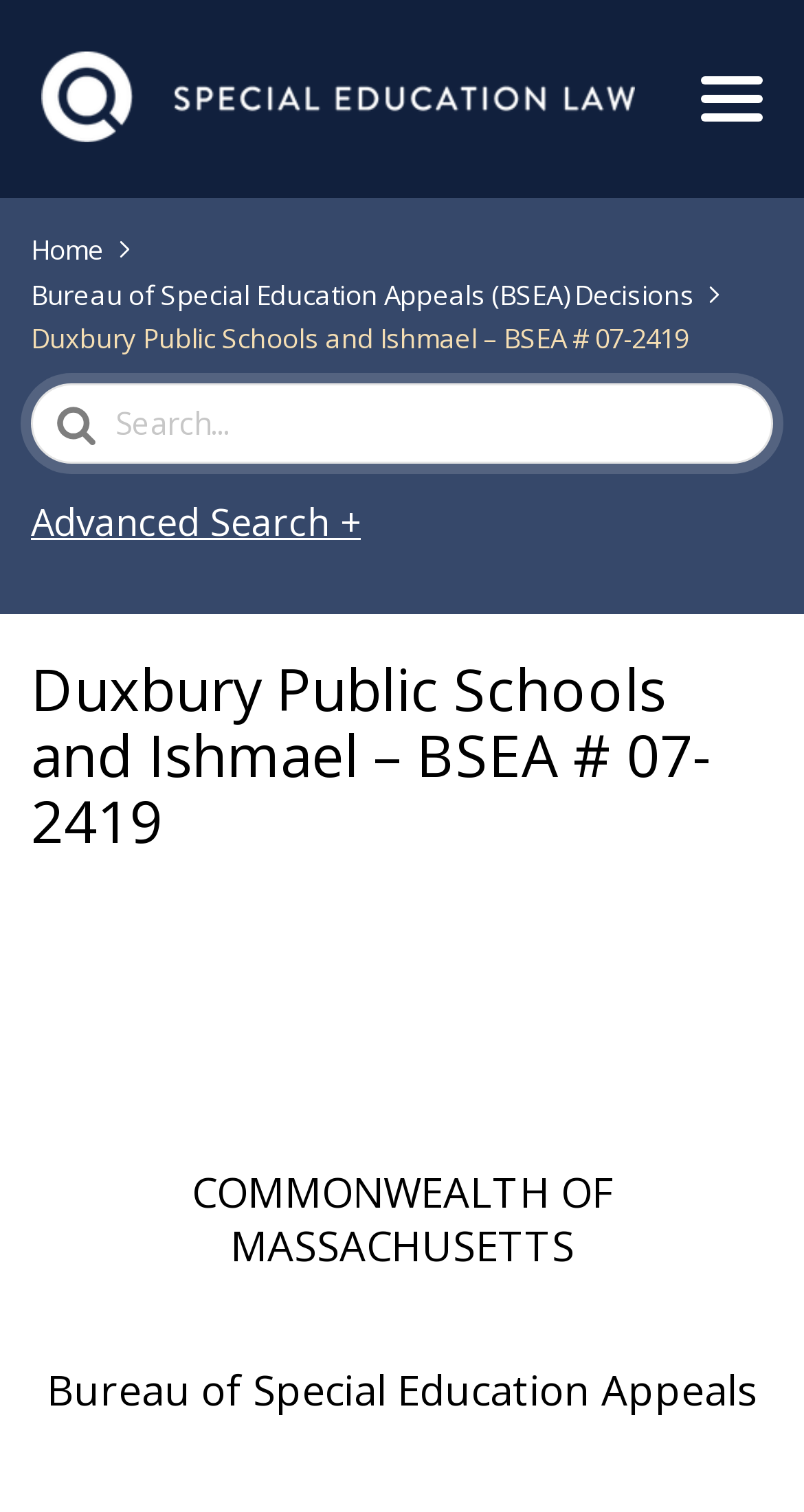Give a one-word or one-phrase response to the question:
Is the search box required?

No